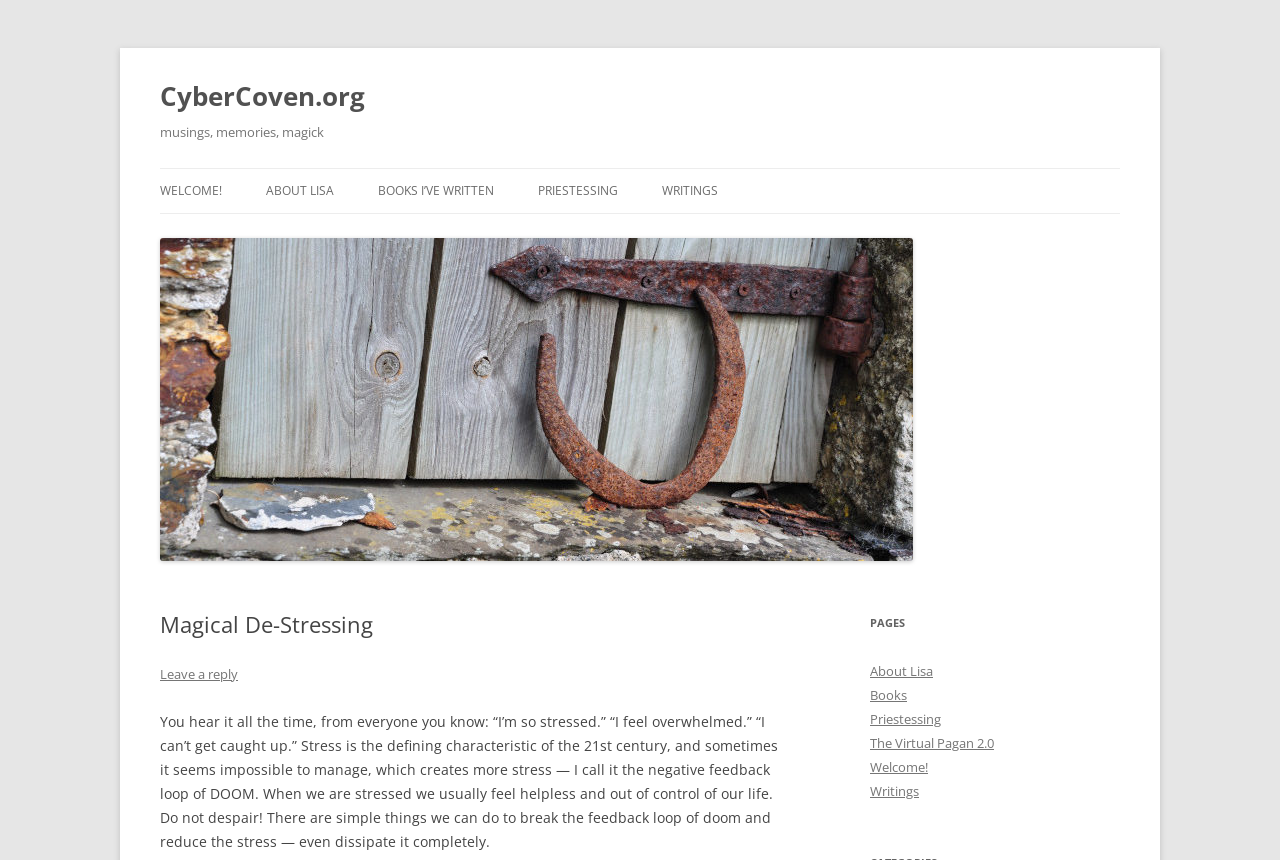Identify the bounding box for the UI element specified in this description: "The Virtual Pagan 2.0". The coordinates must be four float numbers between 0 and 1, formatted as [left, top, right, bottom].

[0.68, 0.854, 0.777, 0.875]